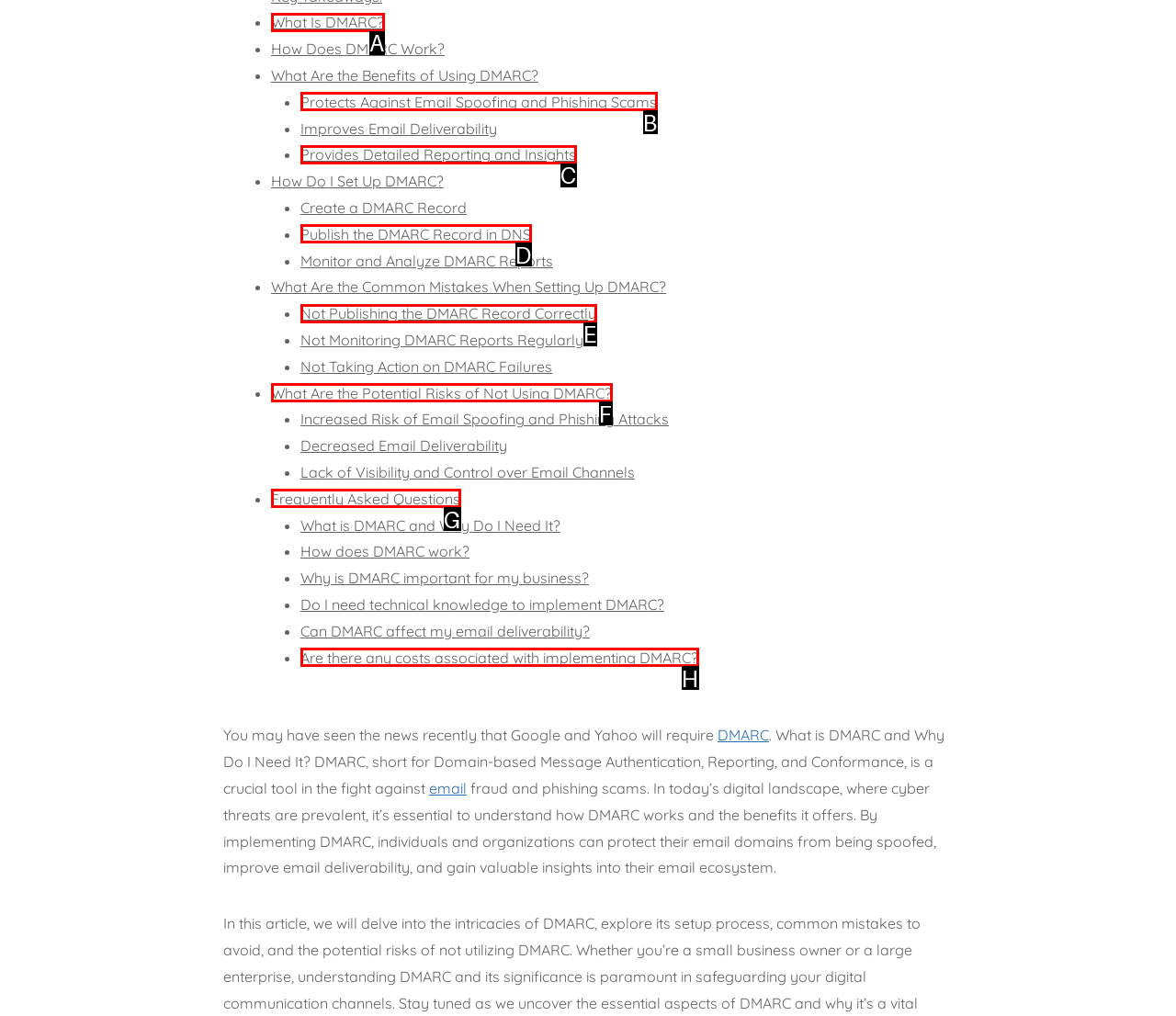Match the description: What Is DMARC? to one of the options shown. Reply with the letter of the best match.

A